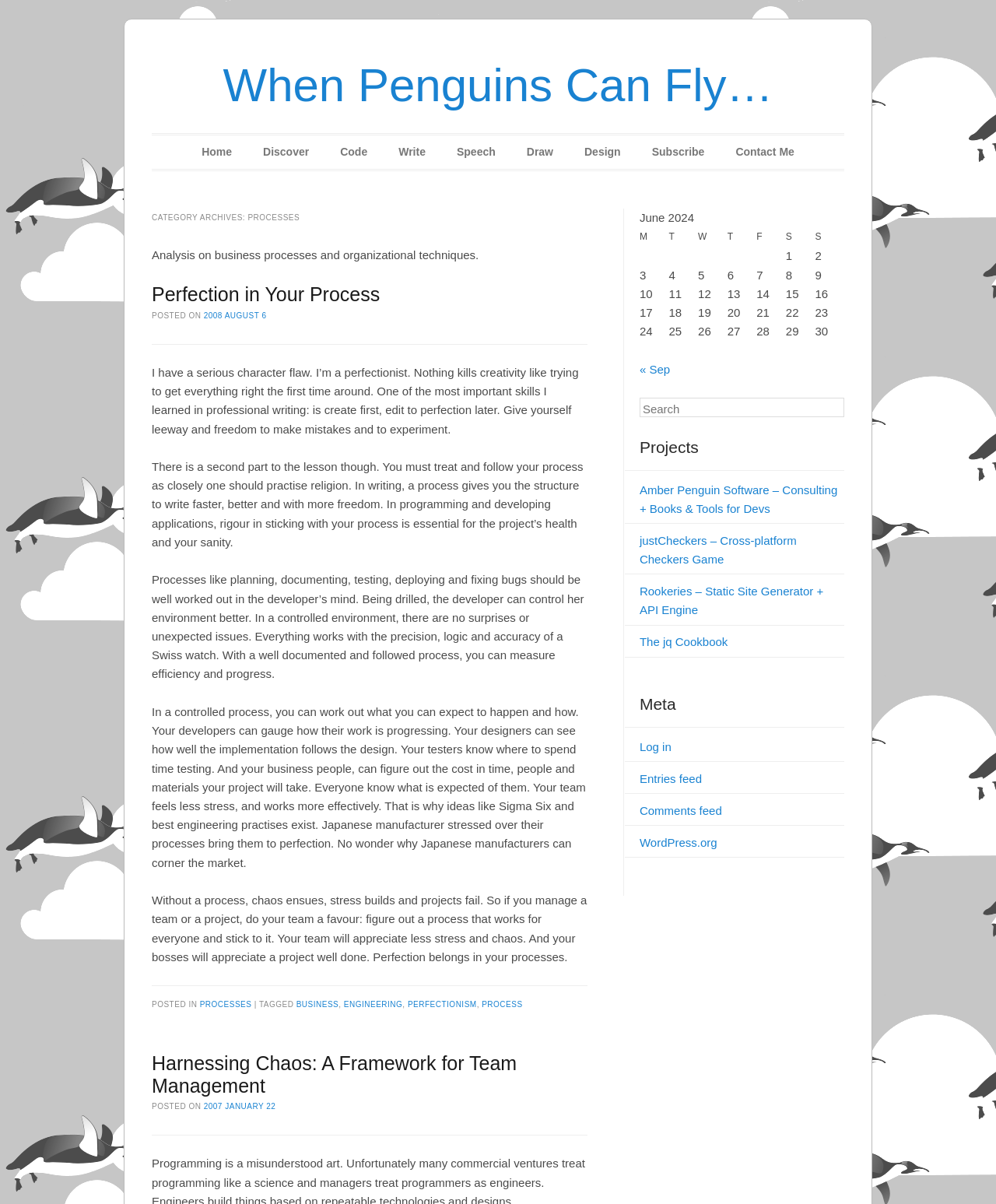Provide your answer to the question using just one word or phrase: What is the topic of the first article?

Perfection in Your Process